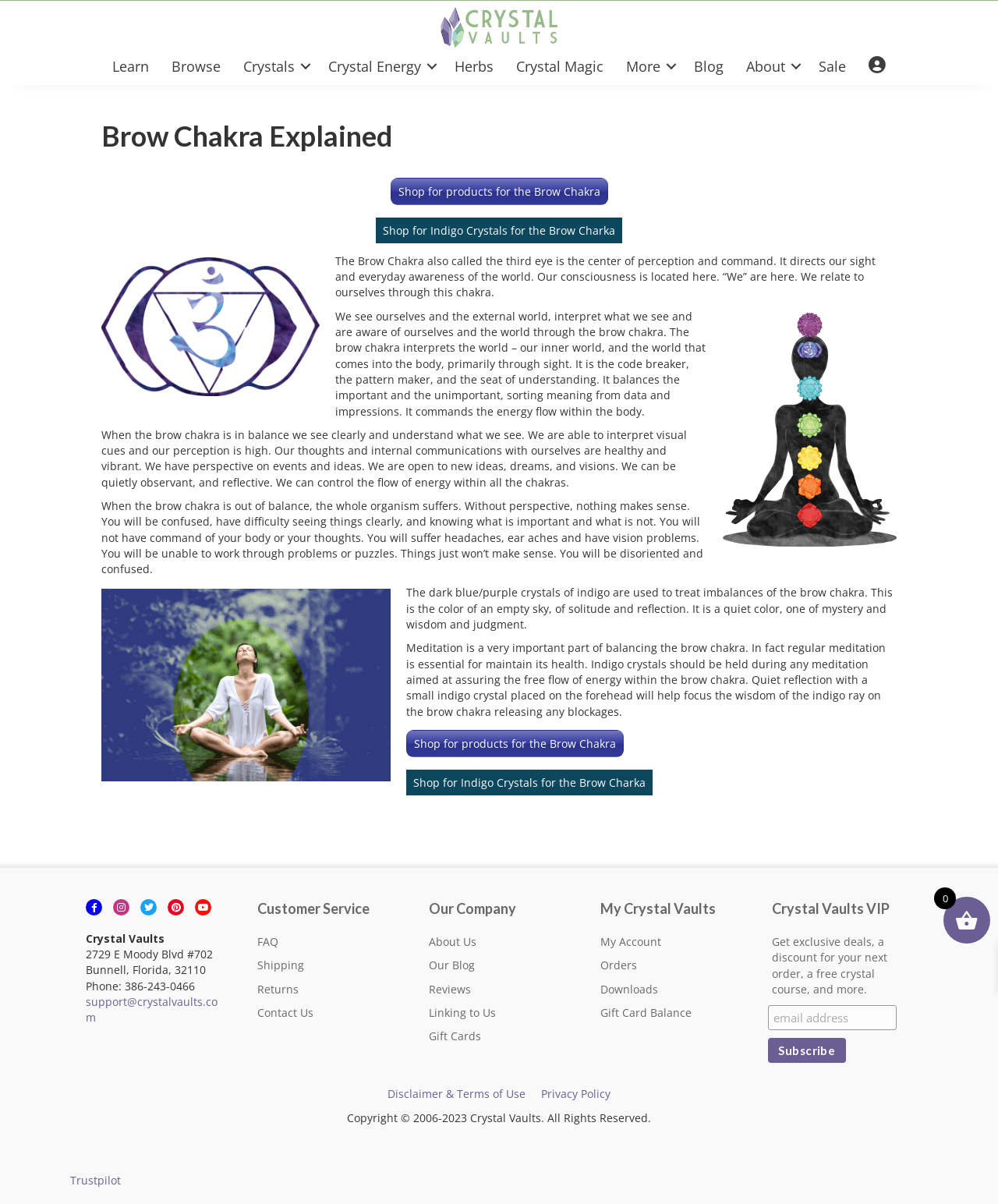What is the purpose of the brow chakra?
Look at the webpage screenshot and answer the question with a detailed explanation.

I found the purpose of the brow chakra by reading the text in the article section of the webpage, which says 'The Brow Chakra also called the third eye is the center of perception and command. It directs our sight and everyday awareness of the world.'.